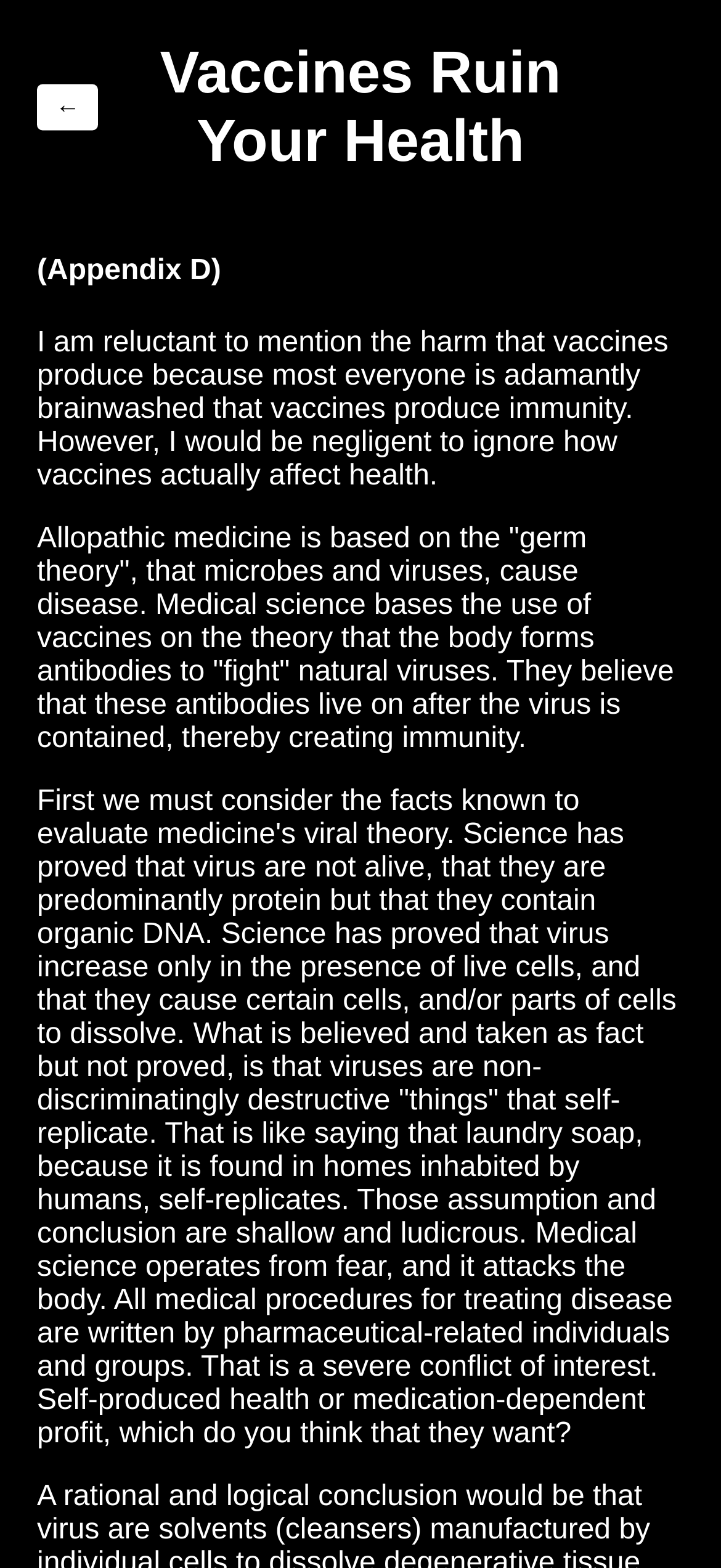What is the author's view on allopathic medicine?
Using the image as a reference, answer the question in detail.

The author is critical of allopathic medicine, stating that it operates from fear and attacks the body, and that medical procedures are written by pharmaceutical-related individuals and groups, which is a conflict of interest.